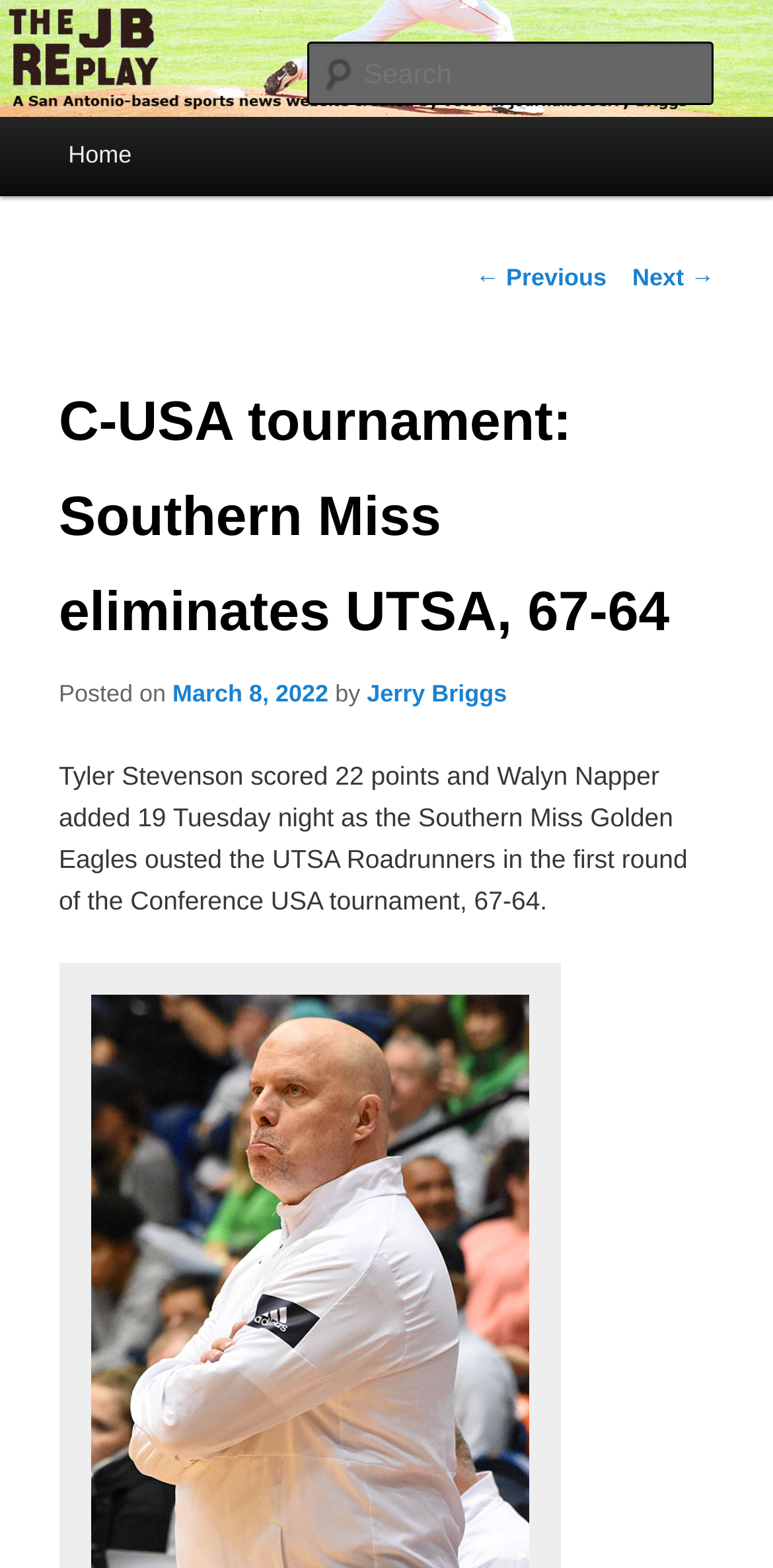What is the score of the game?
Refer to the image and provide a concise answer in one word or phrase.

67-64